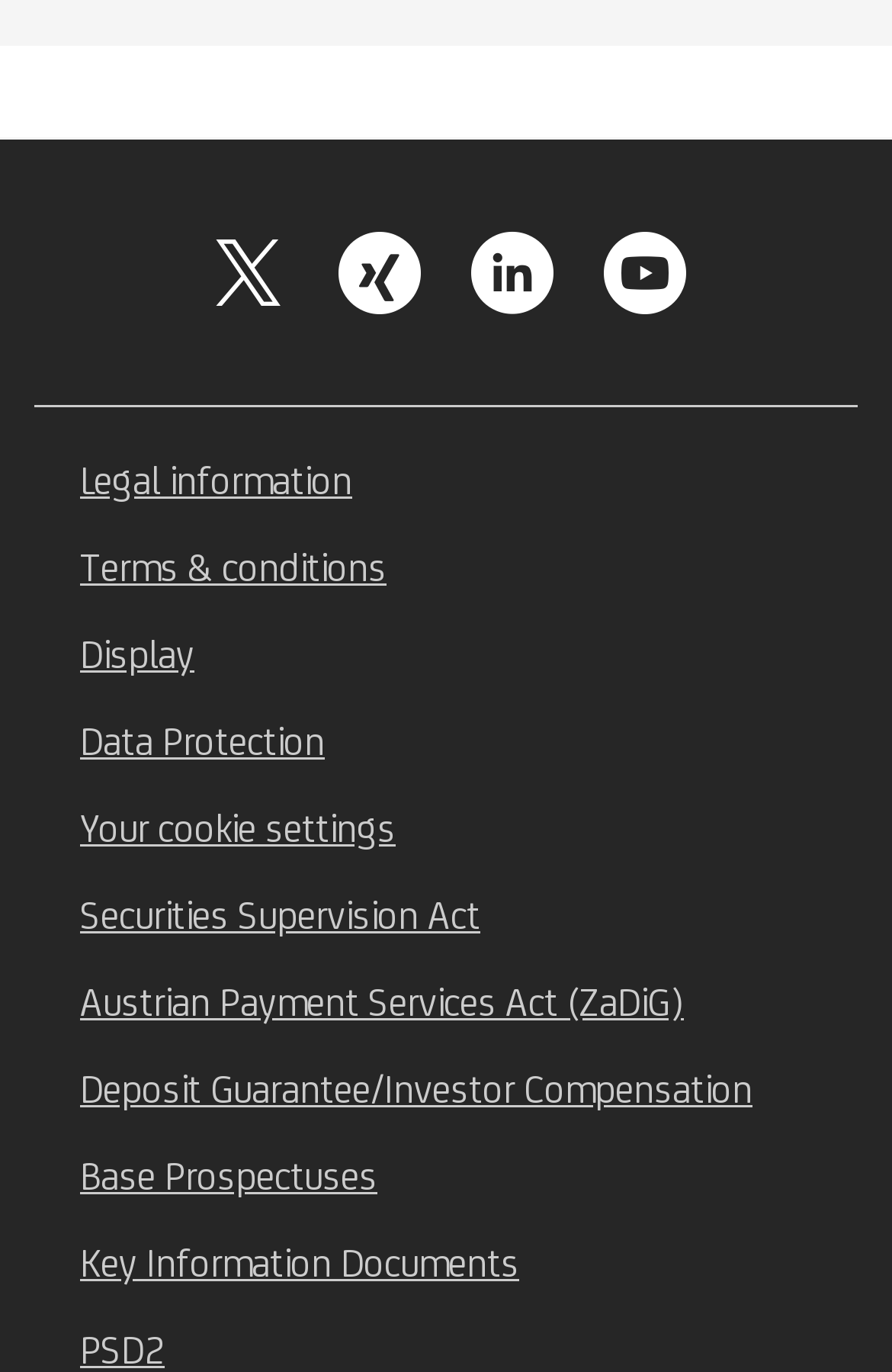Pinpoint the bounding box coordinates for the area that should be clicked to perform the following instruction: "Read Terms & conditions".

[0.09, 0.396, 0.433, 0.43]